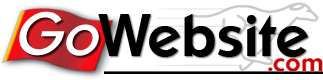What does the '.com' in orange represent?
Give a single word or phrase as your answer by examining the image.

Online presence